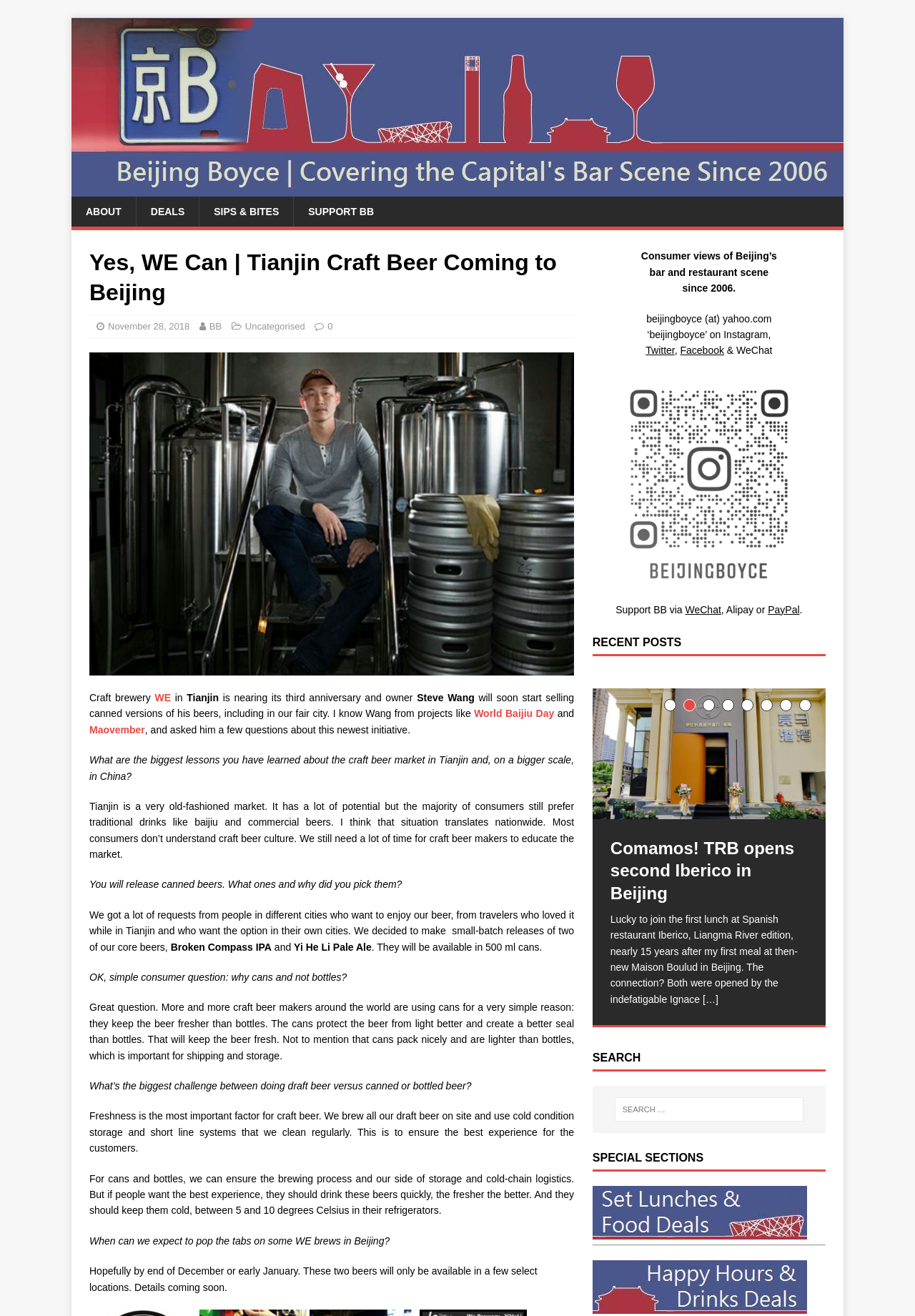From the given element description: "Sips & Bites", find the bounding box for the UI element. Provide the coordinates as four float numbers between 0 and 1, in the order [left, top, right, bottom].

[0.667, 0.636, 0.883, 0.653]